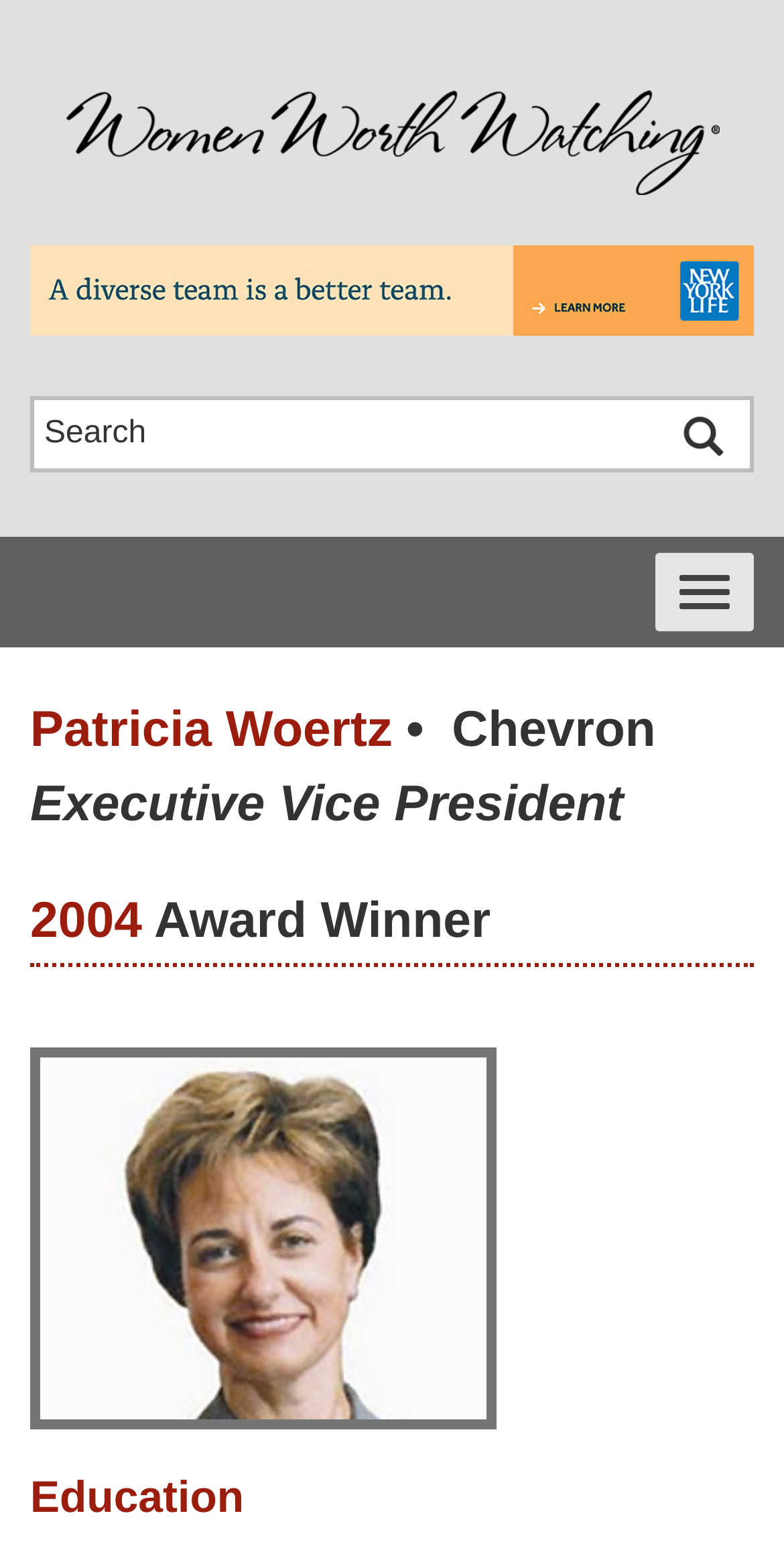Give a one-word or one-phrase response to the question:
What is the section below Patricia Woertz's image about?

Education